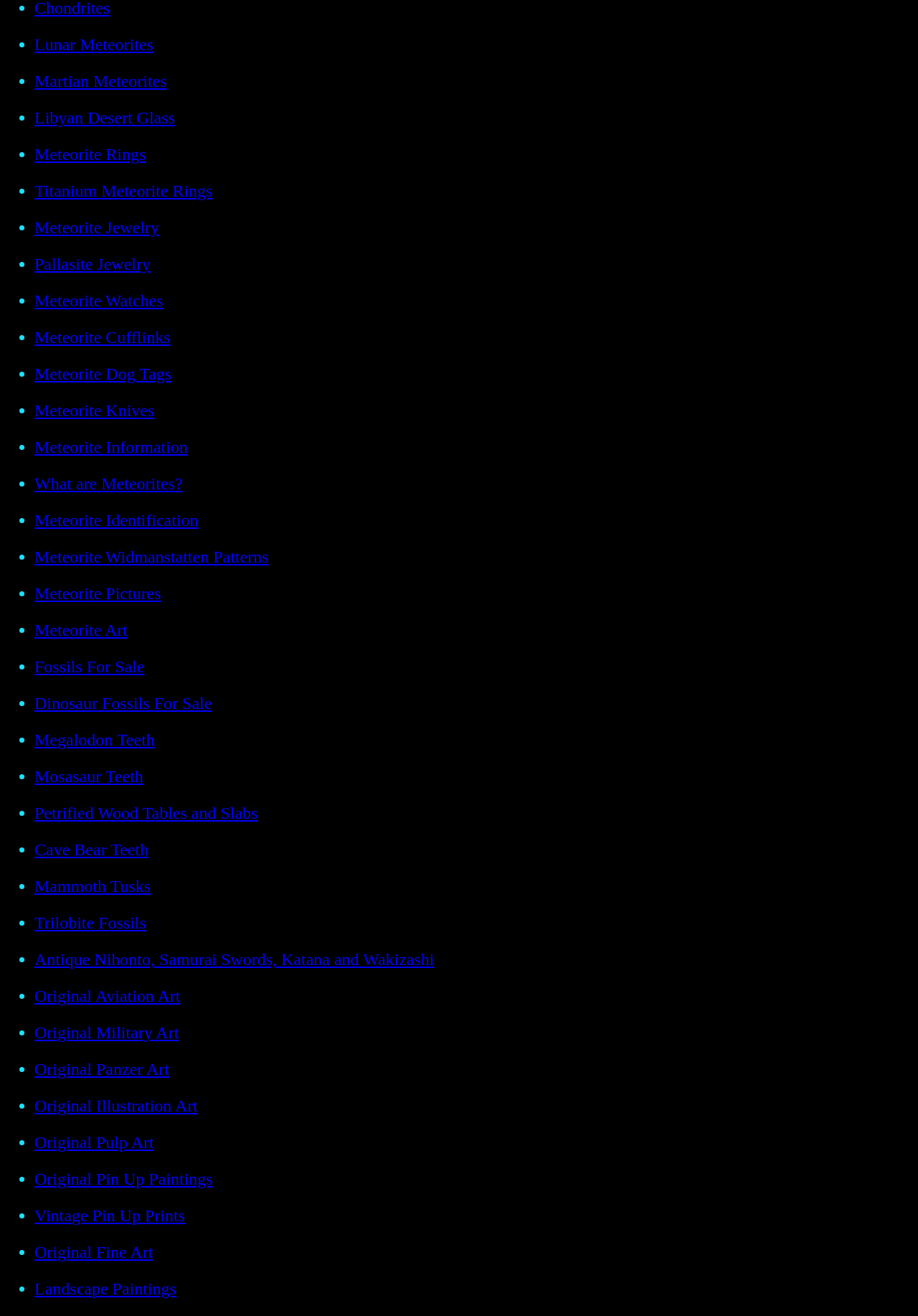What type of jewelry is available on this website?
Look at the image and respond with a one-word or short-phrase answer.

Meteorite jewelry